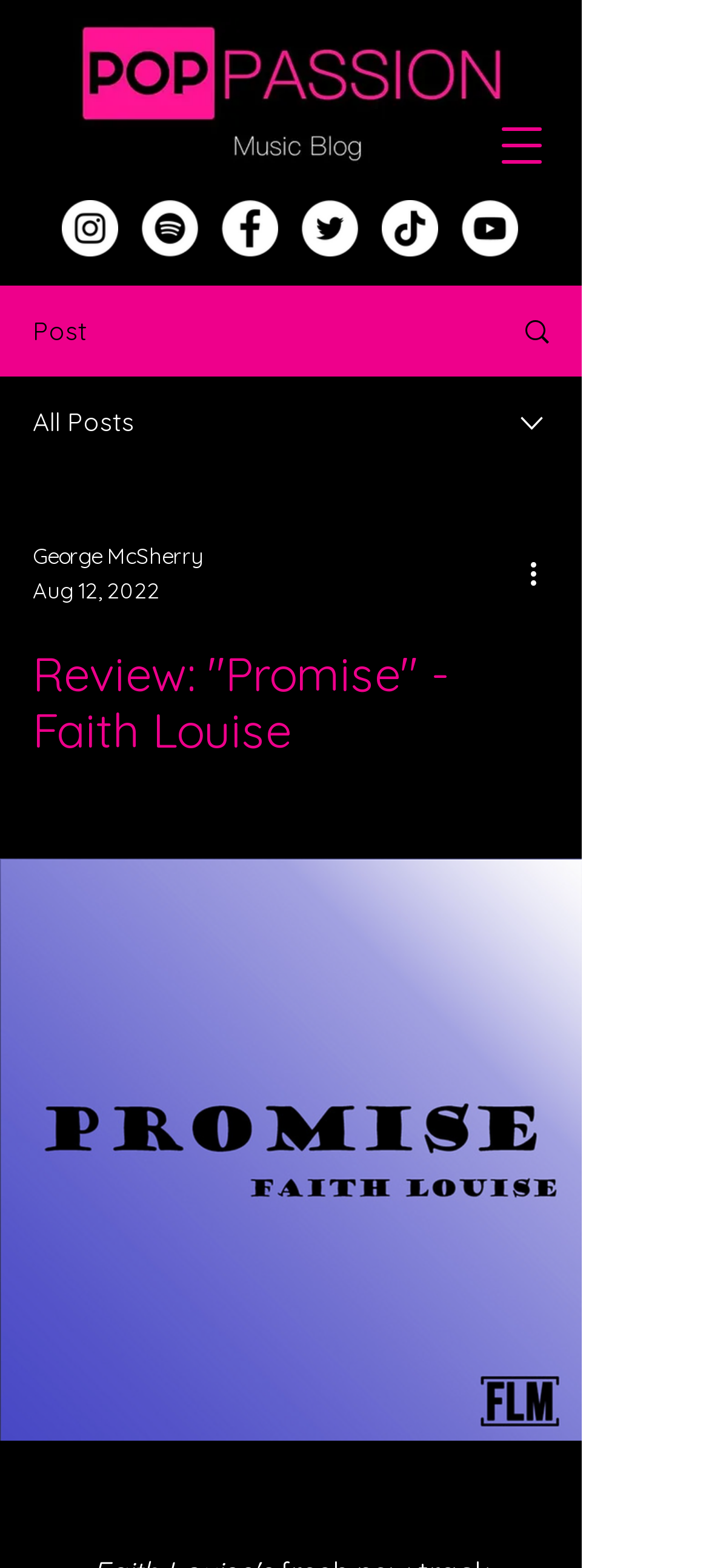Determine which piece of text is the heading of the webpage and provide it.

Review: "Promise" - Faith Louise